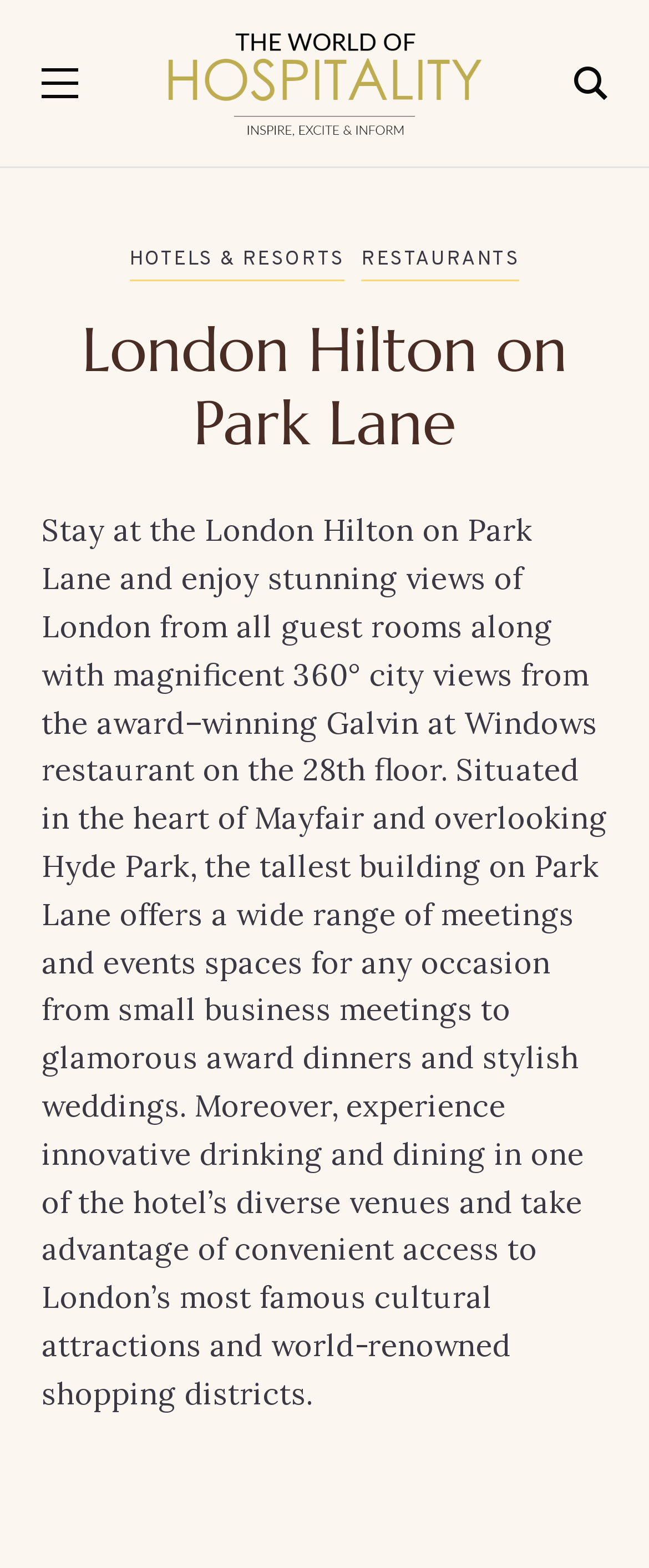Please find the bounding box for the UI component described as follows: "Hotels & Resorts".

[0.199, 0.156, 0.531, 0.179]